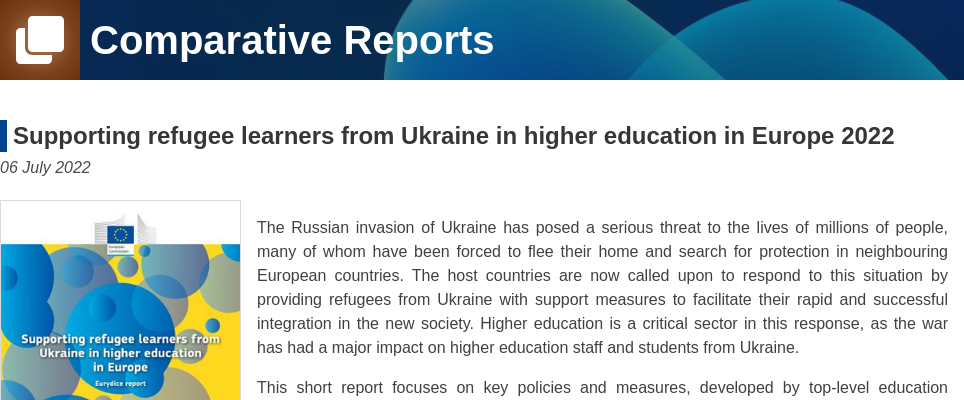Carefully examine the image and provide an in-depth answer to the question: When was the report published?

The publication date of the report is specified in the caption as 06 July 2022, indicating when the report was released.